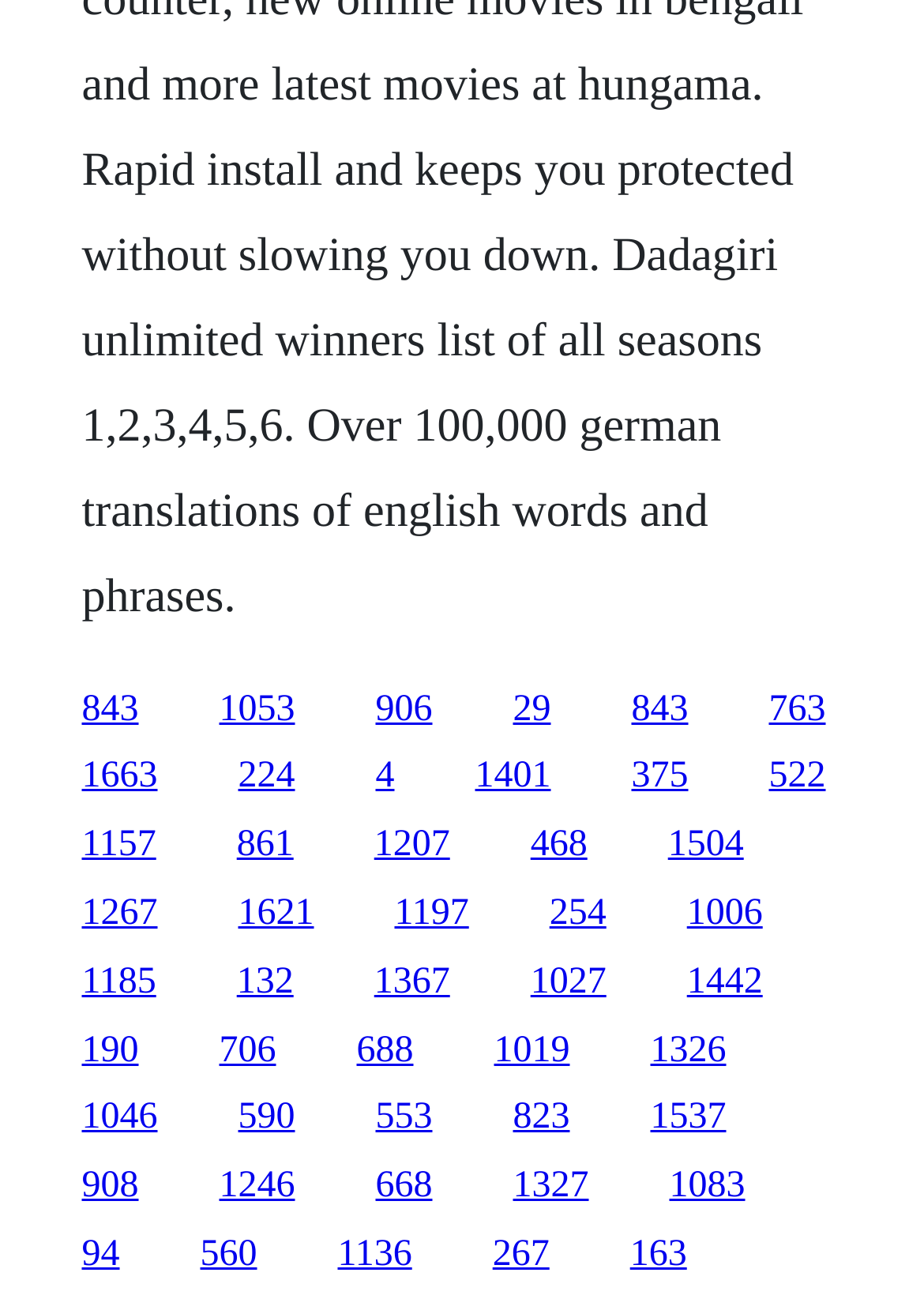Specify the bounding box coordinates of the area that needs to be clicked to achieve the following instruction: "follow the twenty-first link".

[0.743, 0.682, 0.825, 0.712]